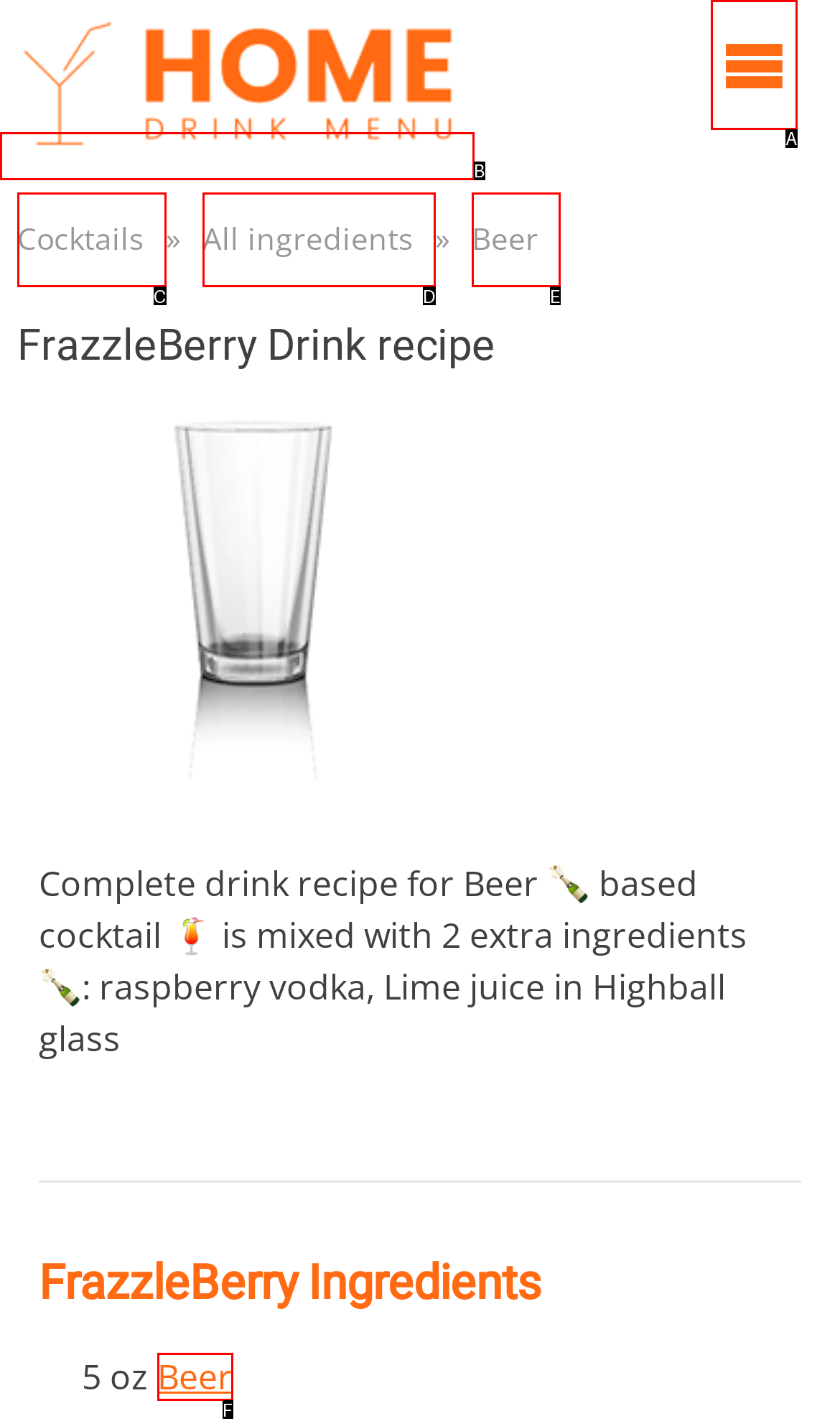Determine the option that best fits the description: Open main menu
Reply with the letter of the correct option directly.

A